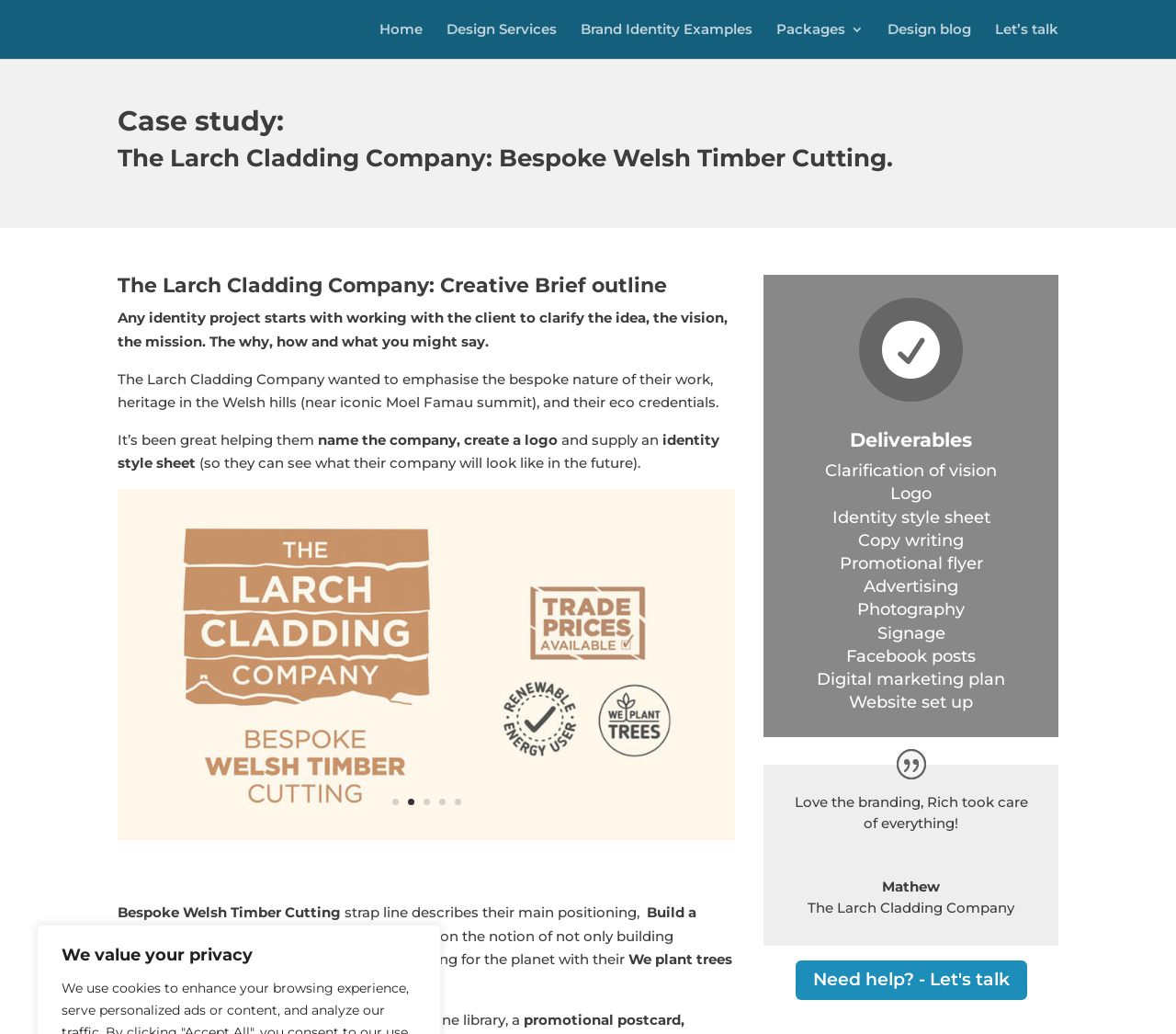Please specify the bounding box coordinates of the clickable region to carry out the following instruction: "Cite this in APA style". The coordinates should be four float numbers between 0 and 1, in the format [left, top, right, bottom].

None